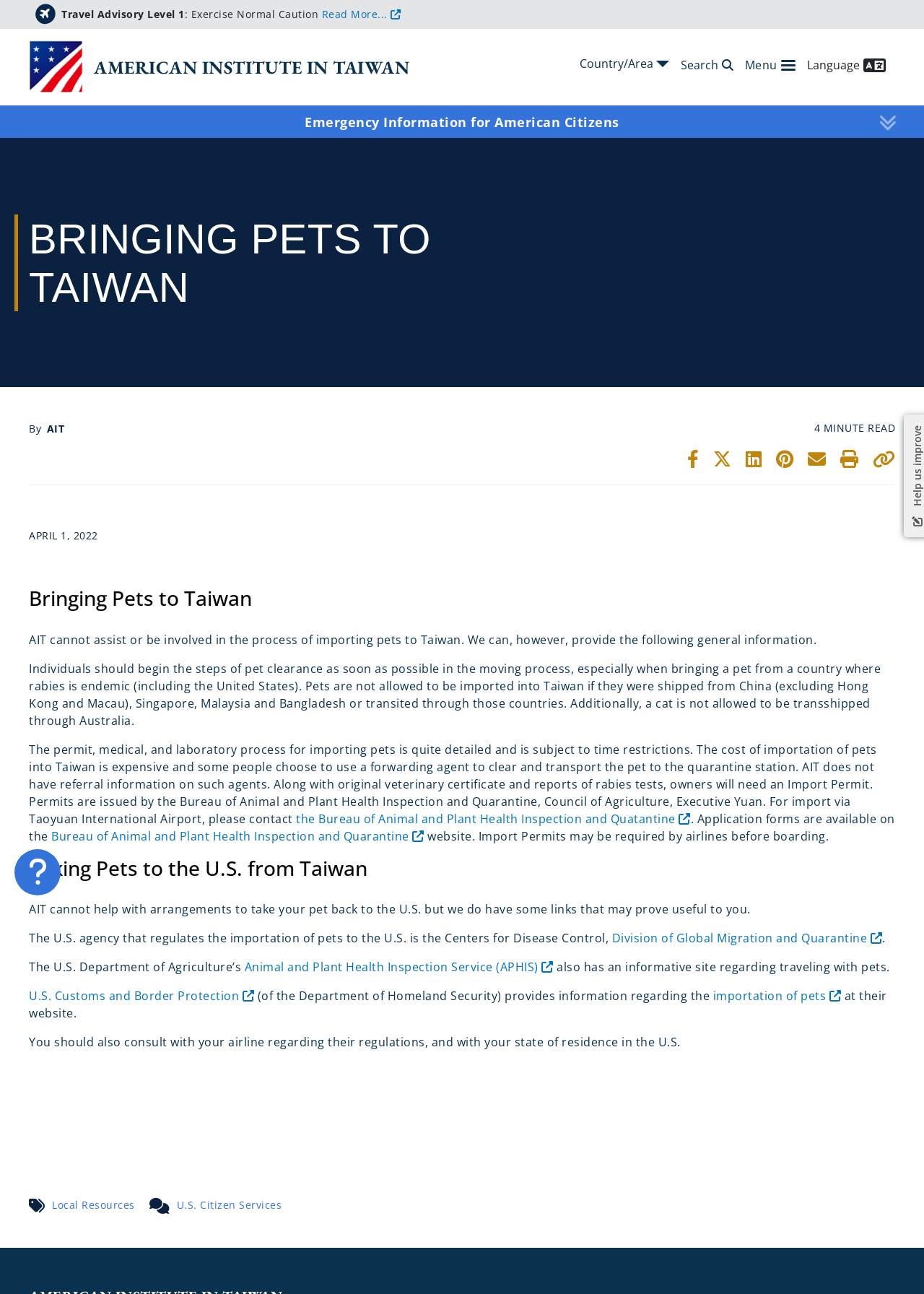Pinpoint the bounding box coordinates of the clickable area necessary to execute the following instruction: "Open the menu". The coordinates should be given as four float numbers between 0 and 1, namely [left, top, right, bottom].

[0.806, 0.044, 0.861, 0.057]